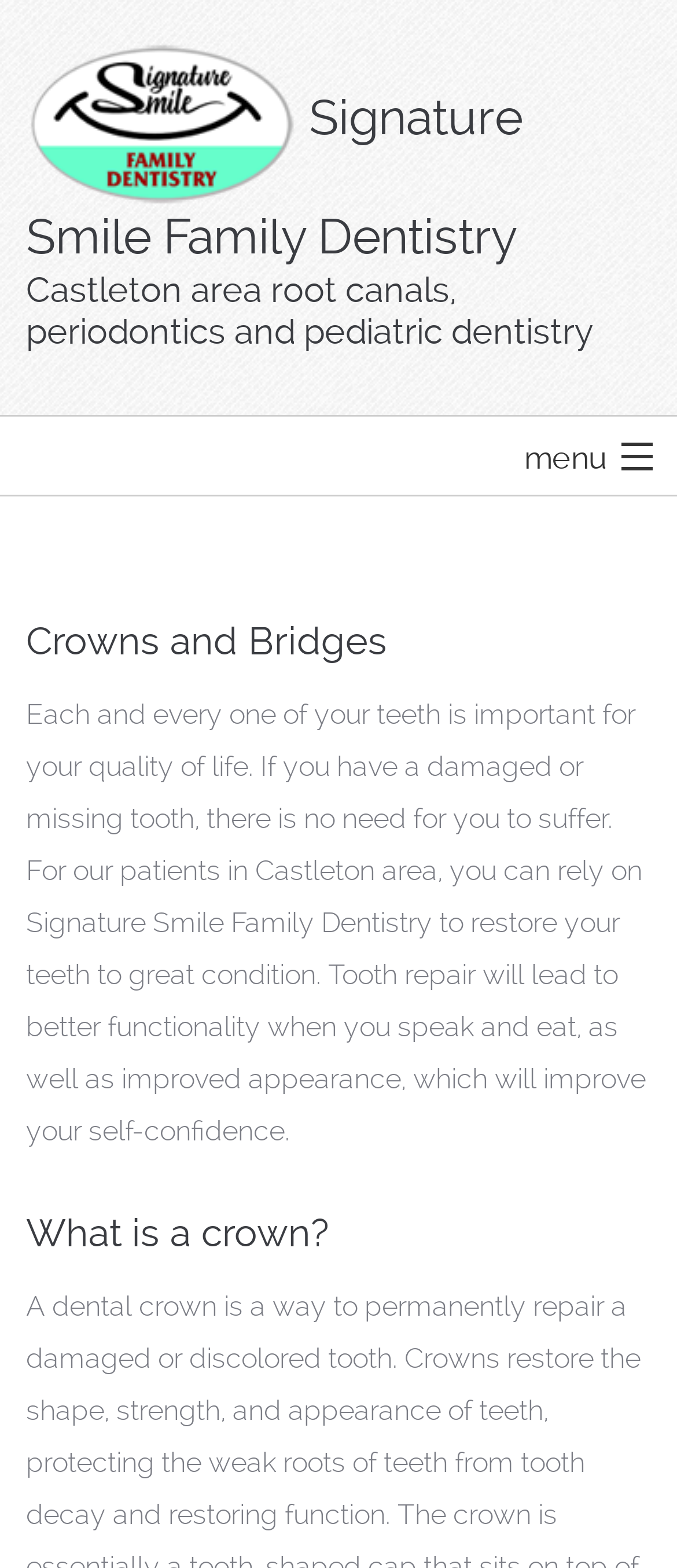Show the bounding box coordinates of the element that should be clicked to complete the task: "Learn about Crowns and Bridges".

[0.038, 0.394, 0.962, 0.423]